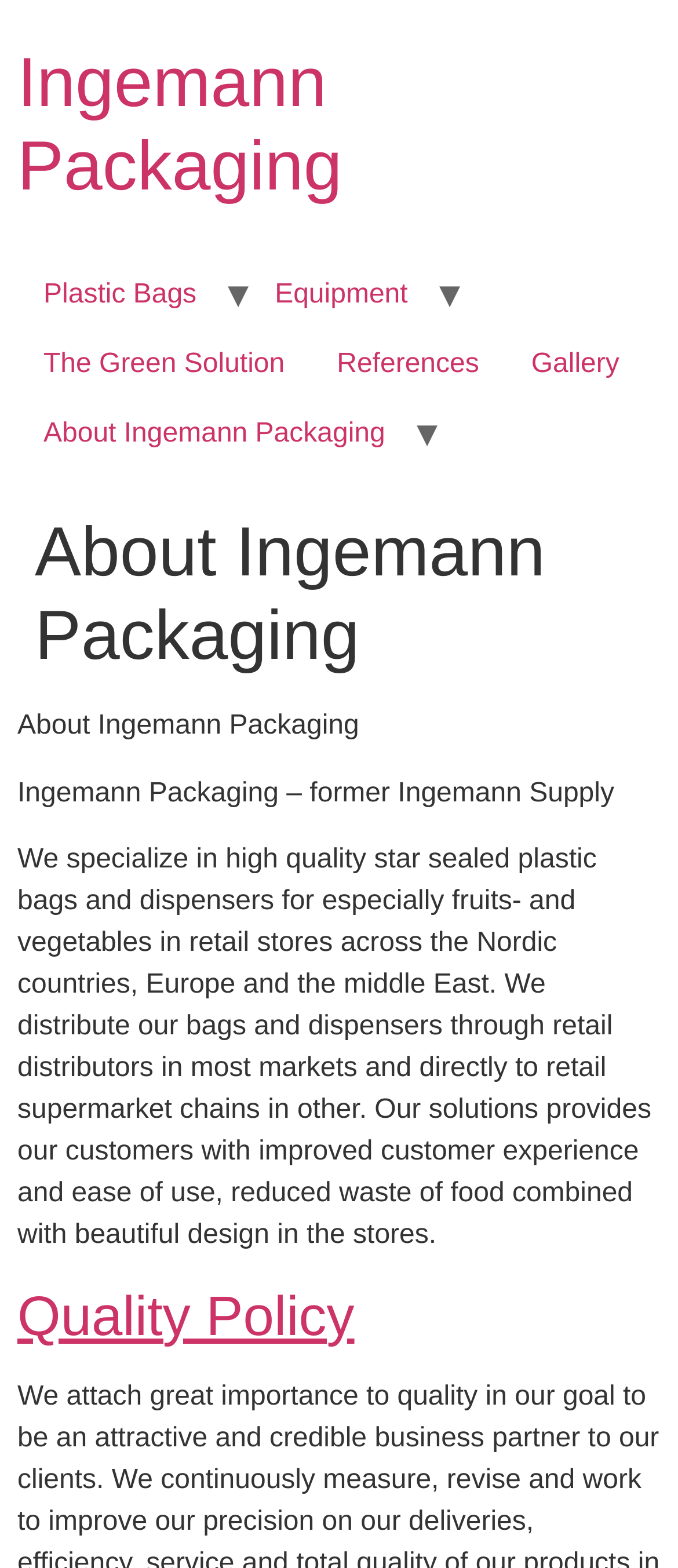Please locate the bounding box coordinates of the element that needs to be clicked to achieve the following instruction: "Click on Ingemann Packaging". The coordinates should be four float numbers between 0 and 1, i.e., [left, top, right, bottom].

[0.026, 0.029, 0.505, 0.131]